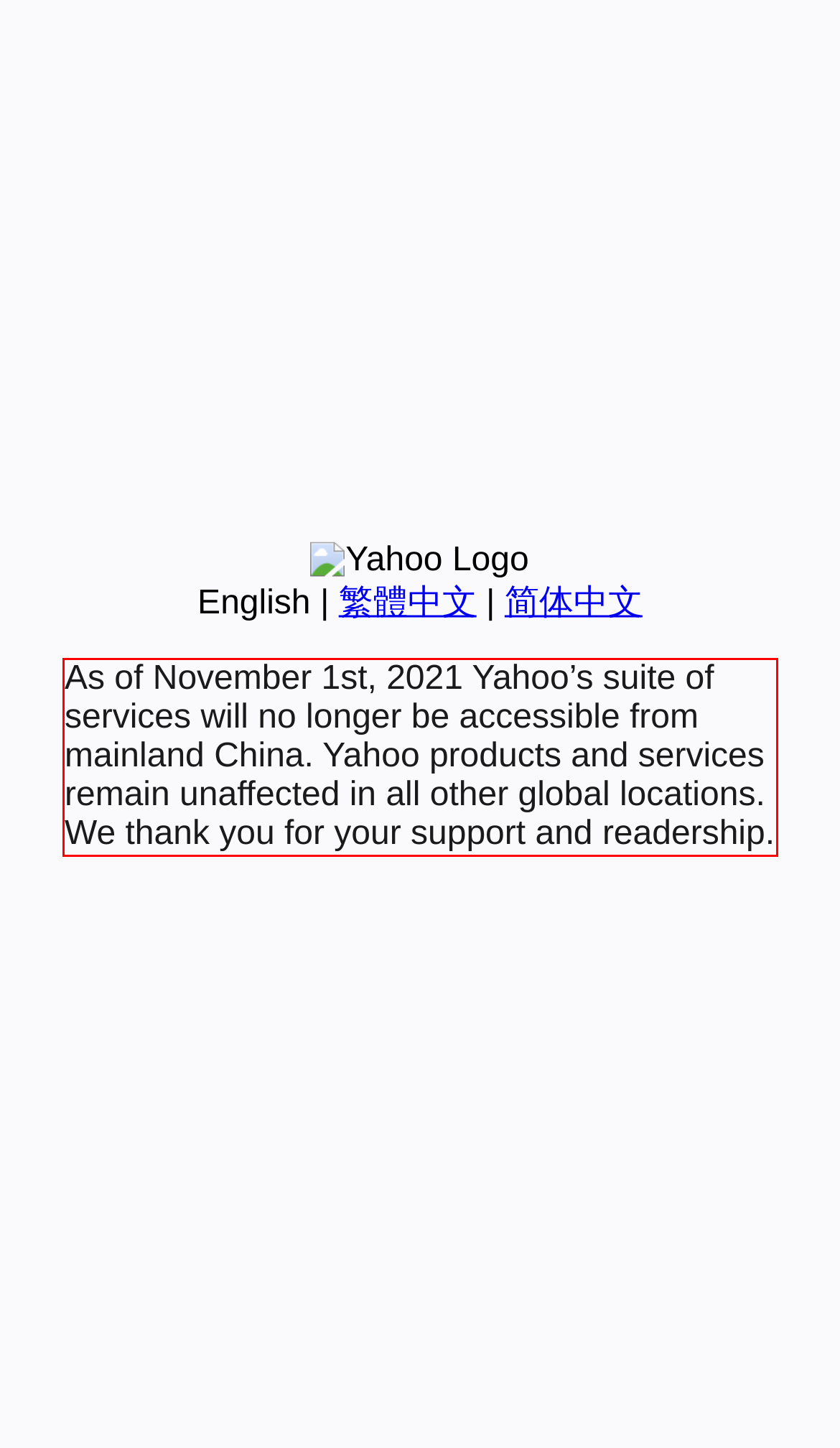Identify the text inside the red bounding box on the provided webpage screenshot by performing OCR.

As of November 1st, 2021 Yahoo’s suite of services will no longer be accessible from mainland China. Yahoo products and services remain unaffected in all other global locations. We thank you for your support and readership.